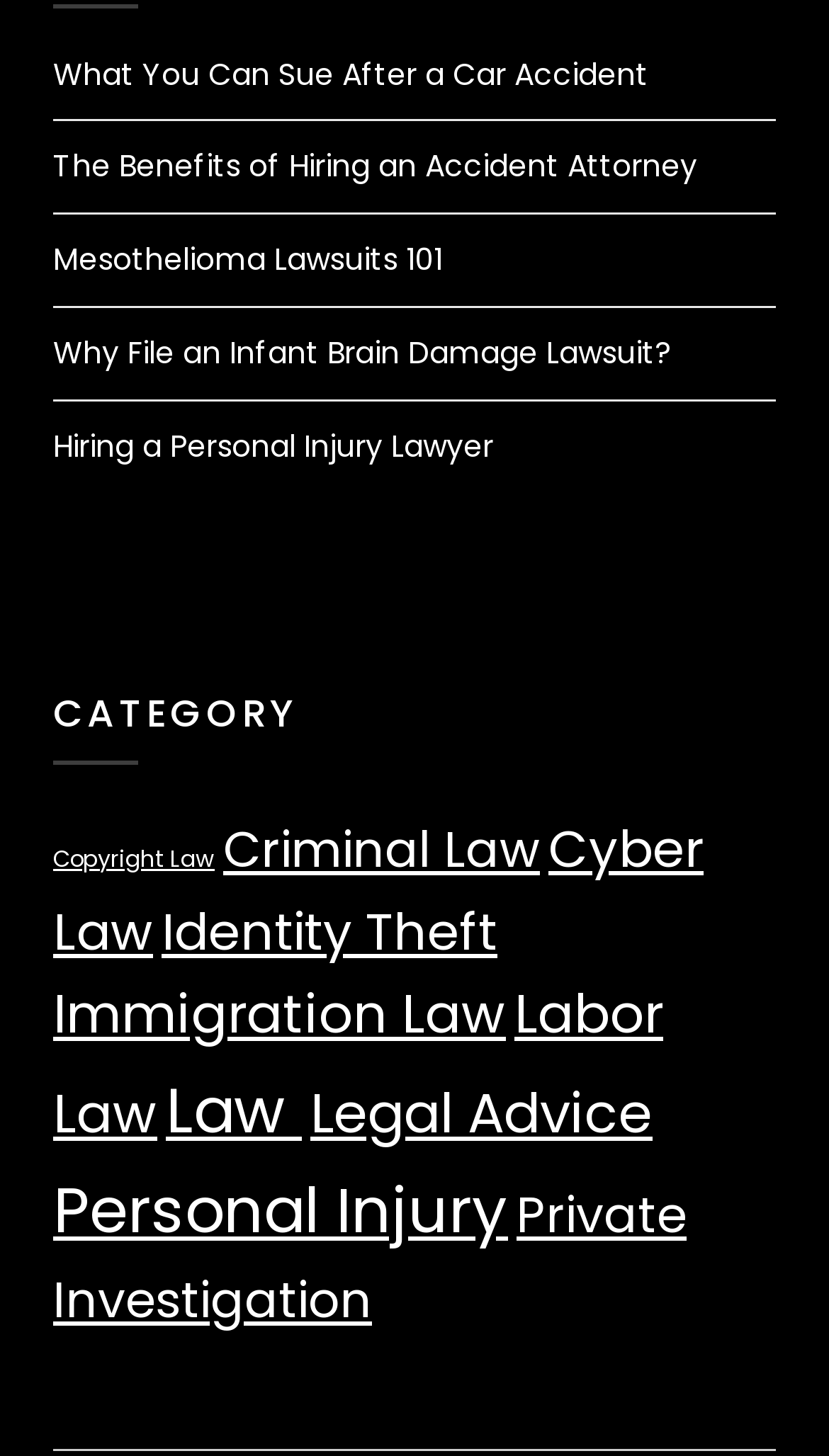Find the bounding box coordinates of the area to click in order to follow the instruction: "Click on 'What You Can Sue After a Car Accident'".

[0.064, 0.036, 0.782, 0.065]